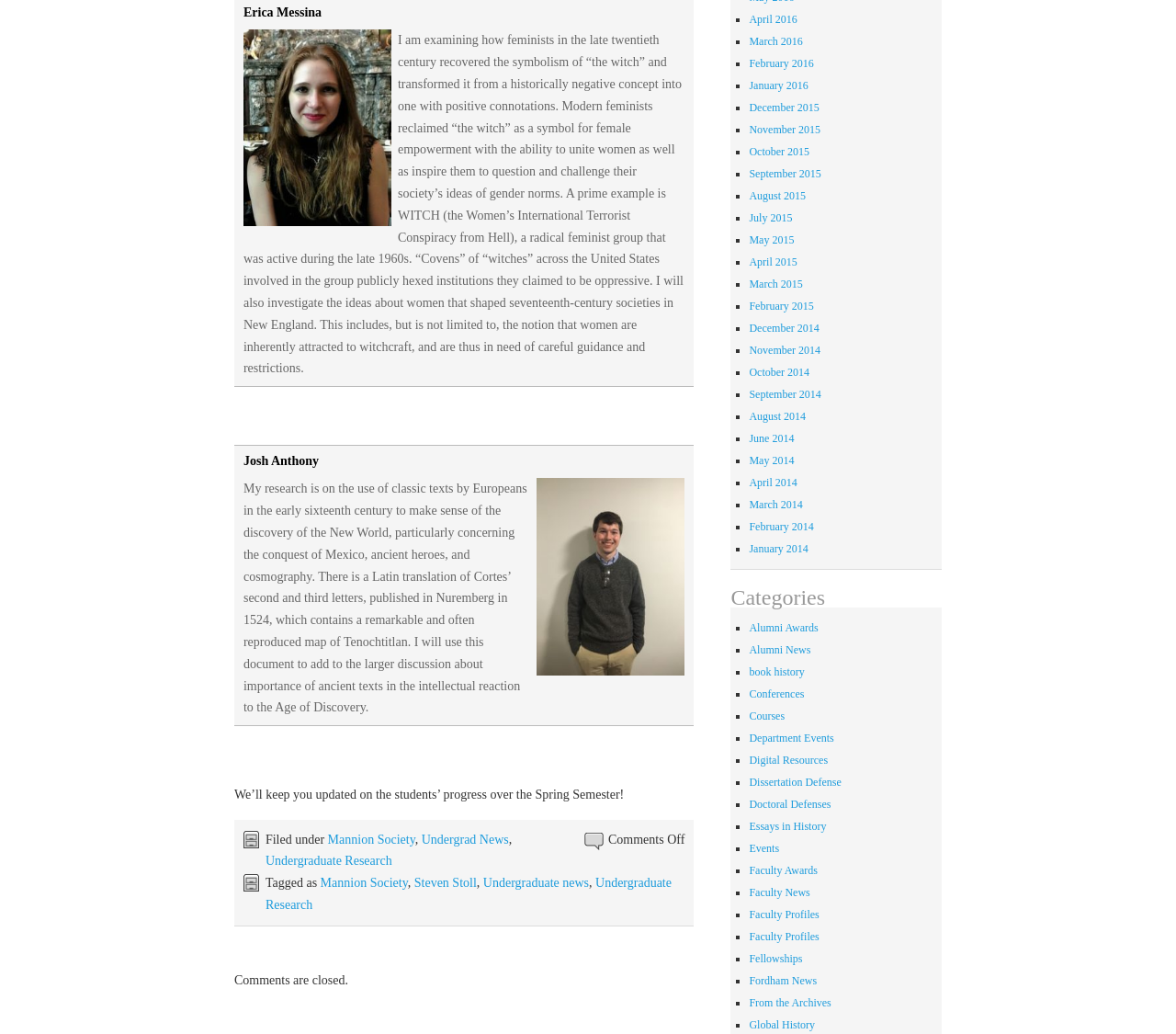Please determine the bounding box coordinates of the element's region to click in order to carry out the following instruction: "View the 'Undergraduate Research' category". The coordinates should be four float numbers between 0 and 1, i.e., [left, top, right, bottom].

[0.226, 0.826, 0.333, 0.84]